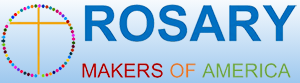Please provide a comprehensive response to the question based on the details in the image: What is at the center of the circular design?

The caption describes the circular design as resembling a rosary, and it mentions that the design has a cross in the center, which symbolizes the Catholic faith and devotion associated with the rosary.